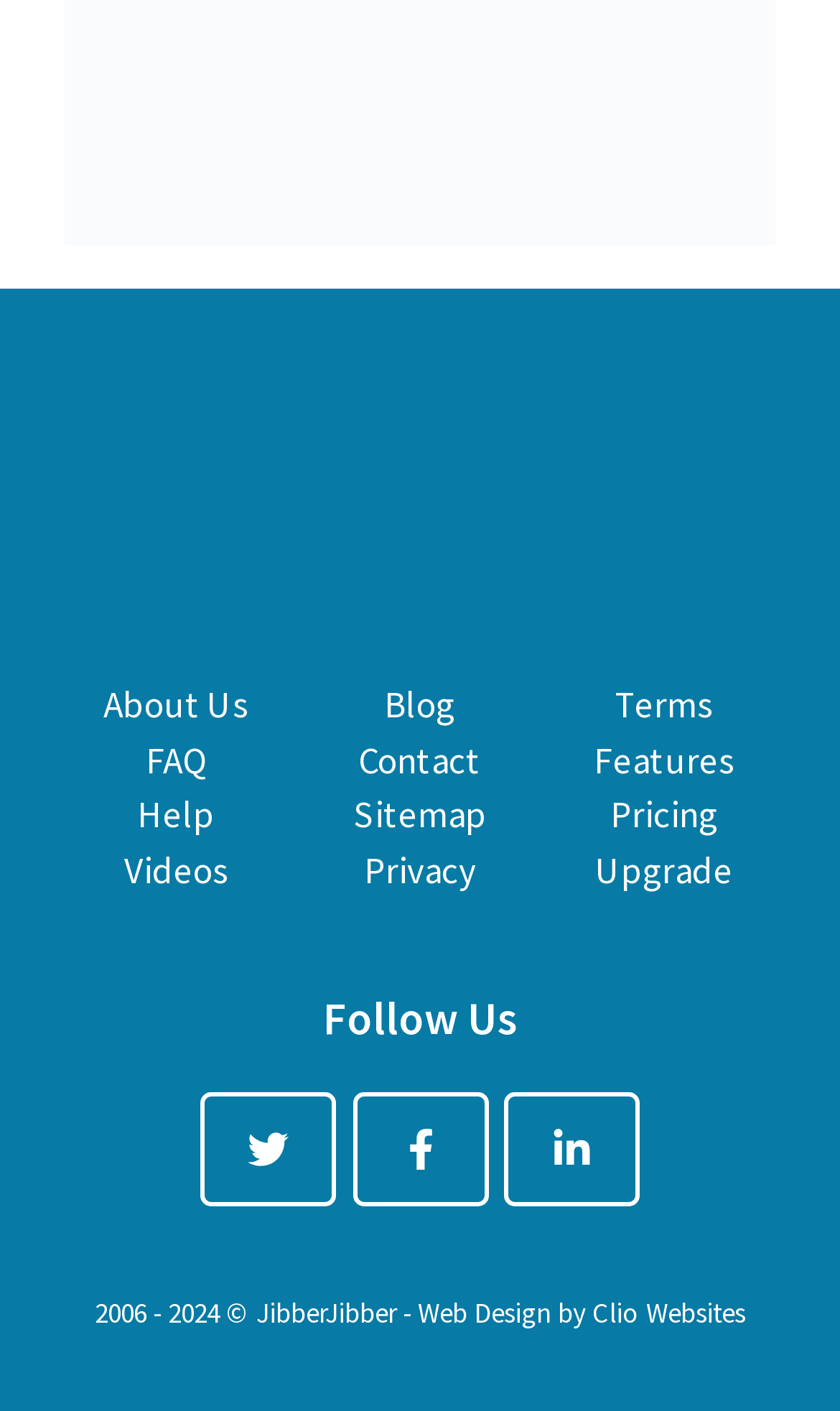Determine the bounding box coordinates for the clickable element required to fulfill the instruction: "Visit the Blog". Provide the coordinates as four float numbers between 0 and 1, i.e., [left, top, right, bottom].

[0.458, 0.483, 0.542, 0.516]